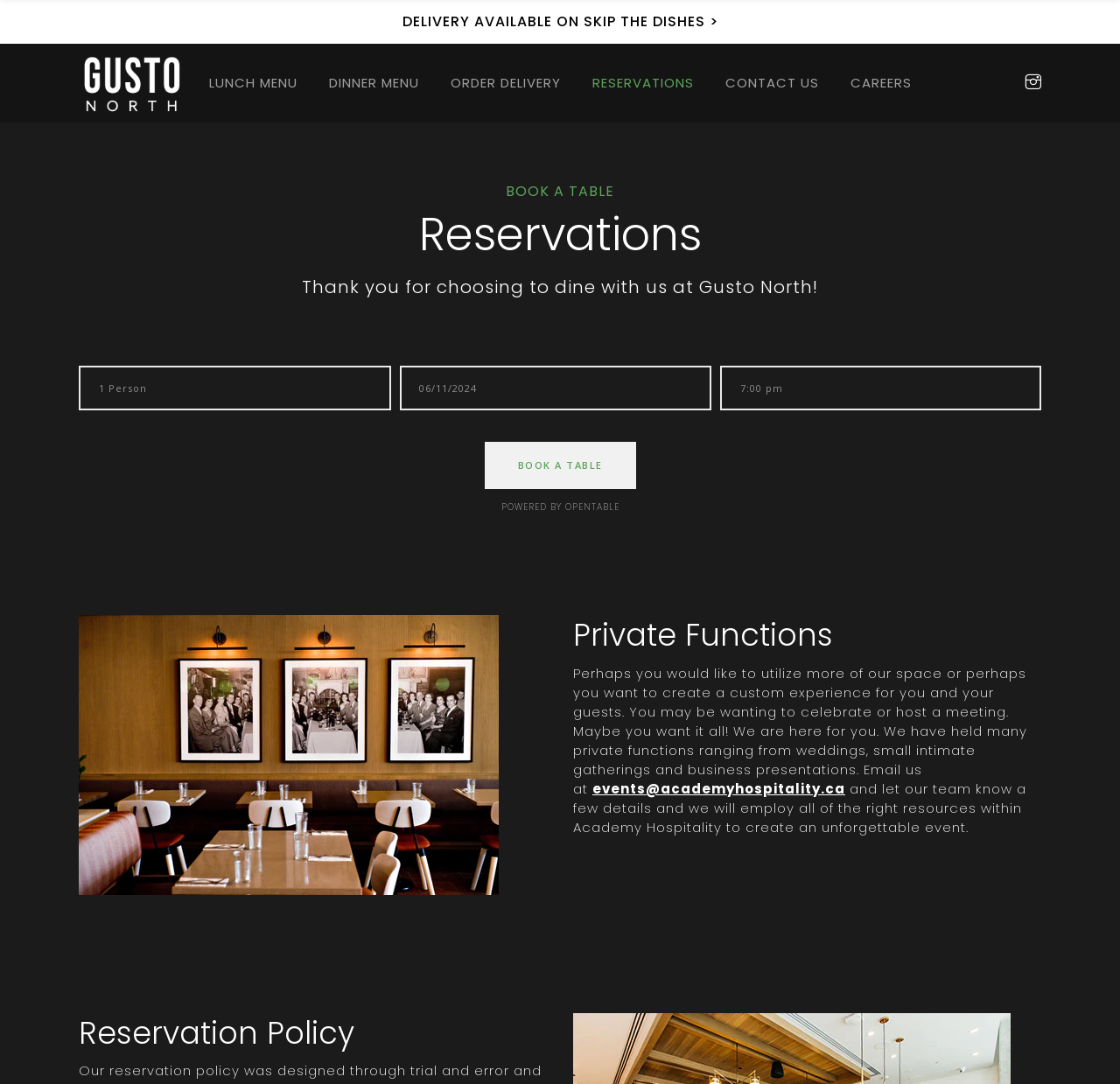Locate the bounding box coordinates of the clickable region to complete the following instruction: "Click the 'LUNCH MENU' link."

[0.173, 0.04, 0.28, 0.113]